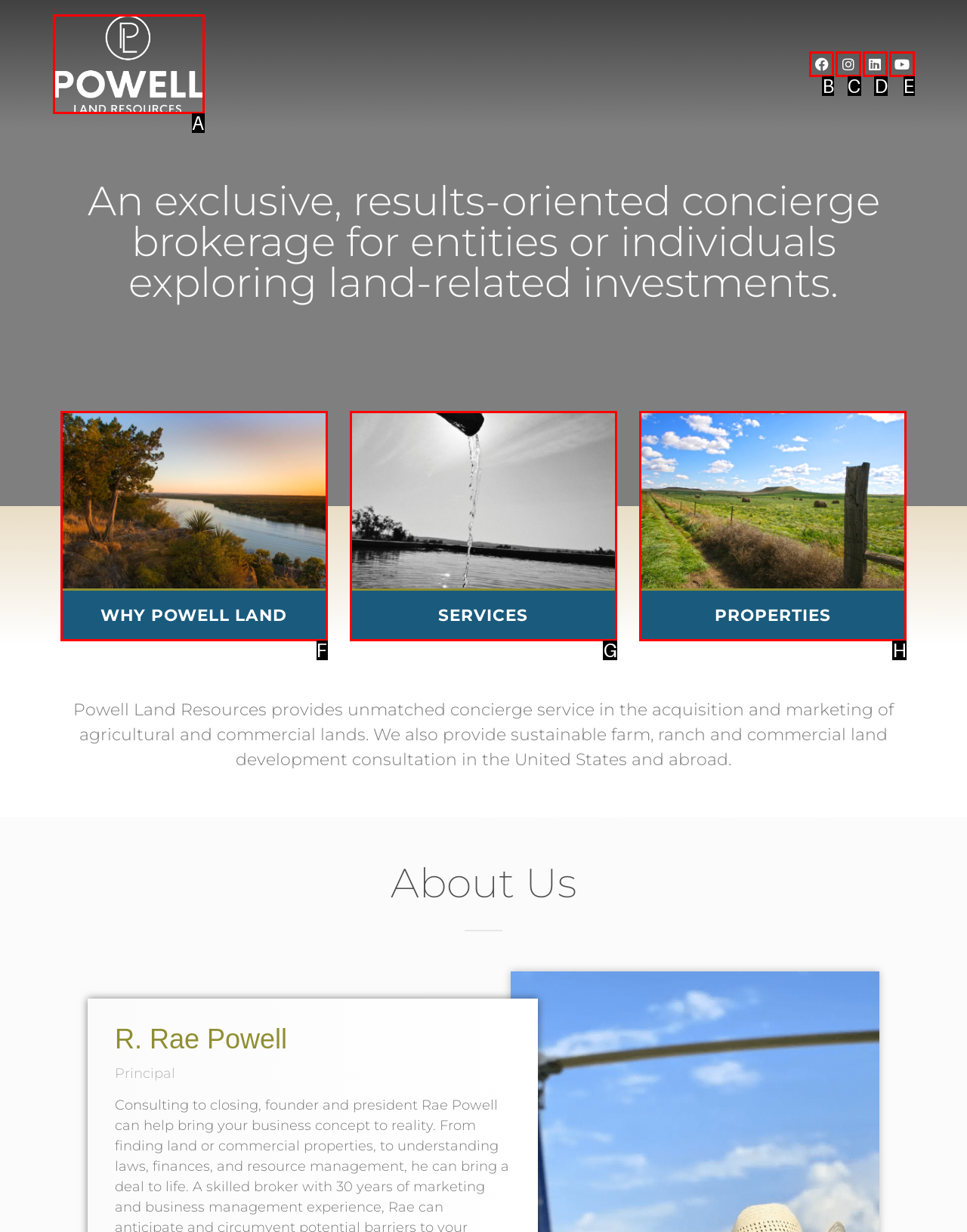Which UI element should you click on to achieve the following task: Click Powell Land Resources? Provide the letter of the correct option.

A